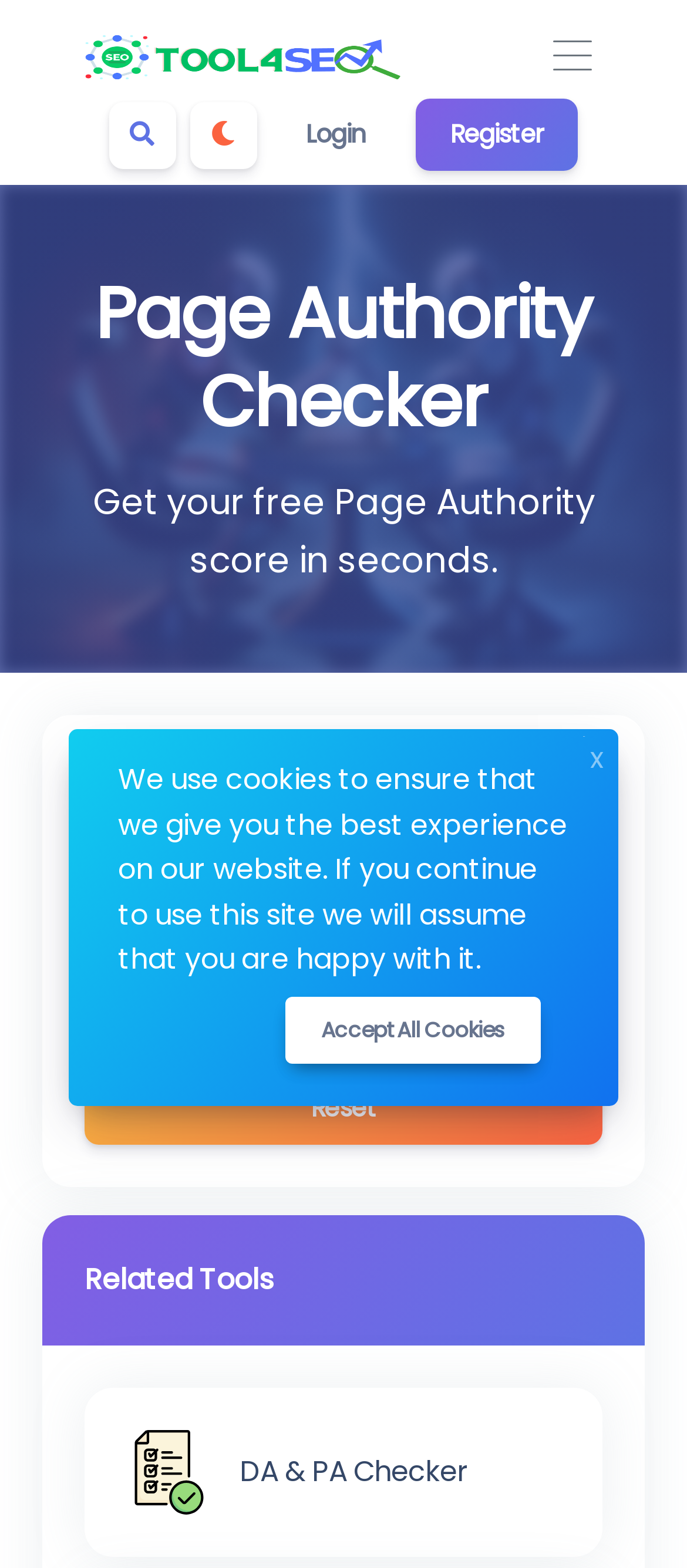Determine the bounding box coordinates of the region to click in order to accomplish the following instruction: "Enter a website URL". Provide the coordinates as four float numbers between 0 and 1, specifically [left, top, right, bottom].

[0.123, 0.519, 0.771, 0.565]